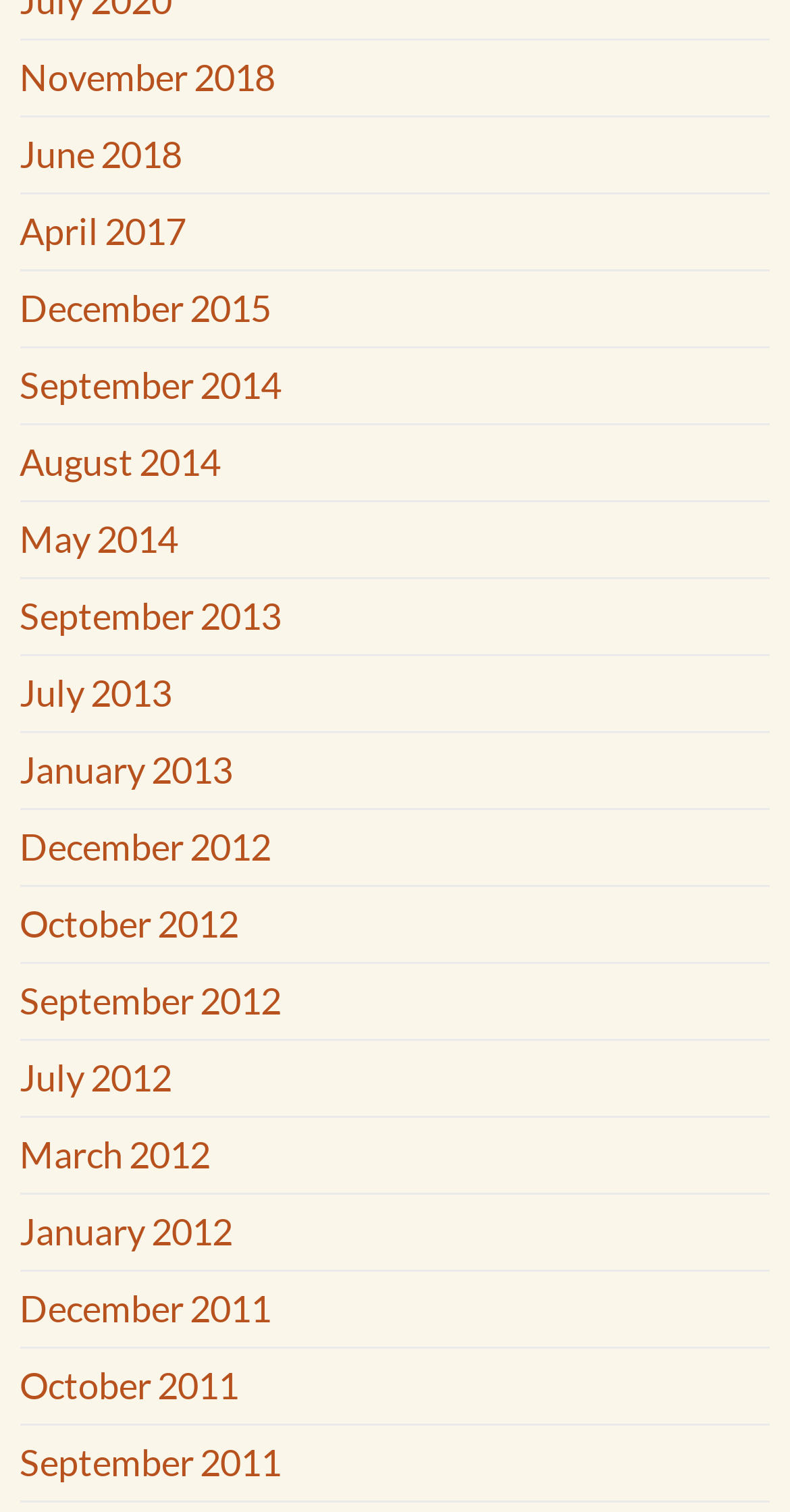Identify the bounding box coordinates of the clickable region to carry out the given instruction: "view June 2018".

[0.025, 0.087, 0.23, 0.117]